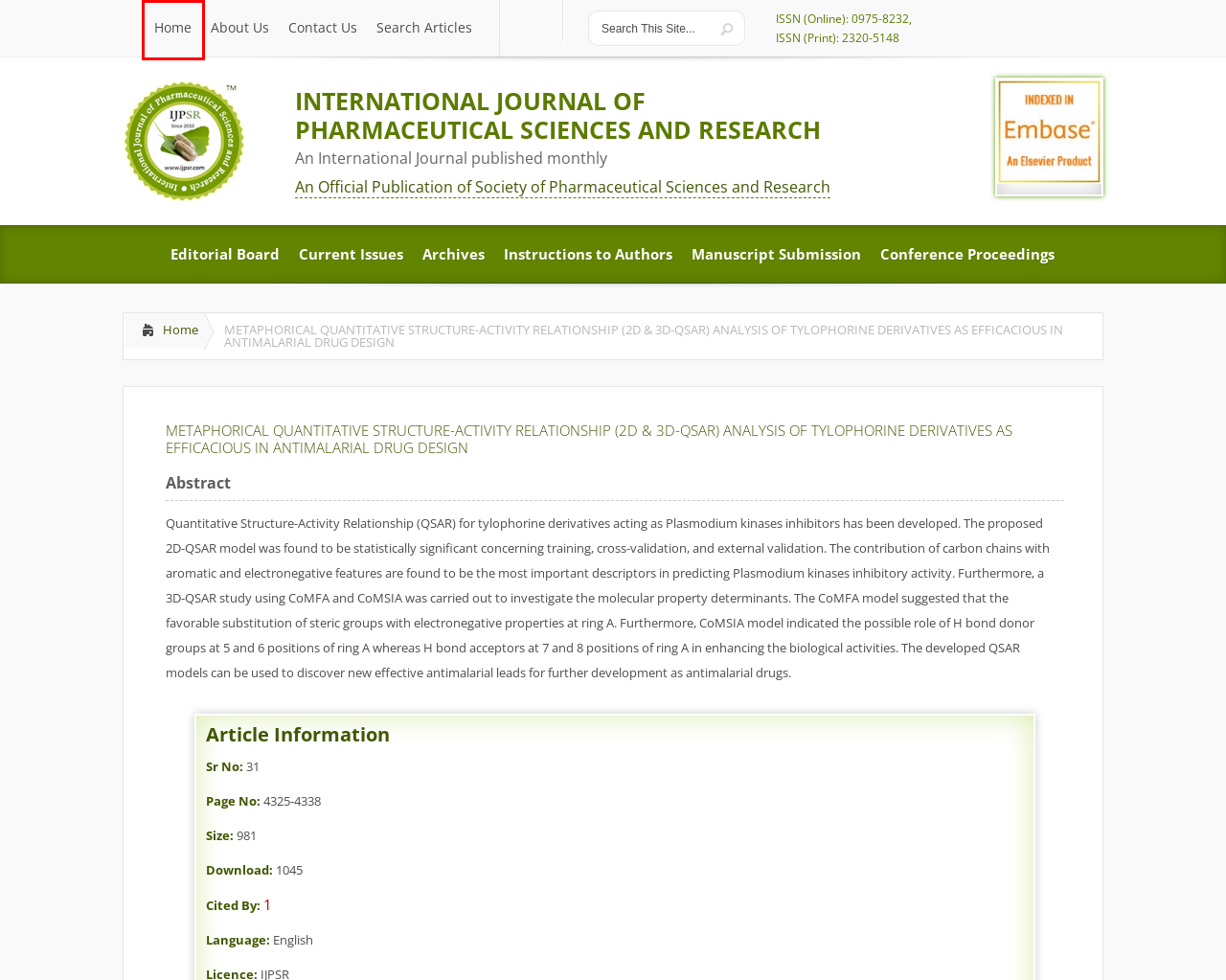You are looking at a webpage screenshot with a red bounding box around an element. Pick the description that best matches the new webpage after interacting with the element in the red bounding box. The possible descriptions are:
A. Contact Us | INTERNATIONAL JOURNAL OF PHARMACEUTICAL SCIENCES AND RESEARCH
B. Manuscript Submission | INTERNATIONAL JOURNAL OF PHARMACEUTICAL SCIENCES AND RESEARCH
C. About Us | INTERNATIONAL JOURNAL OF PHARMACEUTICAL SCIENCES AND RESEARCH
D. Instructions to Authors | INTERNATIONAL JOURNAL OF PHARMACEUTICAL SCIENCES AND RESEARCH
E. Volume 15 (2024) | INTERNATIONAL JOURNAL OF PHARMACEUTICAL SCIENCES AND RESEARCH
F. Editorial Board | INTERNATIONAL JOURNAL OF PHARMACEUTICAL SCIENCES AND RESEARCH
G. Articles | INTERNATIONAL JOURNAL OF PHARMACEUTICAL SCIENCES AND RESEARCH
H. Search Articles | INTERNATIONAL JOURNAL OF PHARMACEUTICAL SCIENCES AND RESEARCH

E